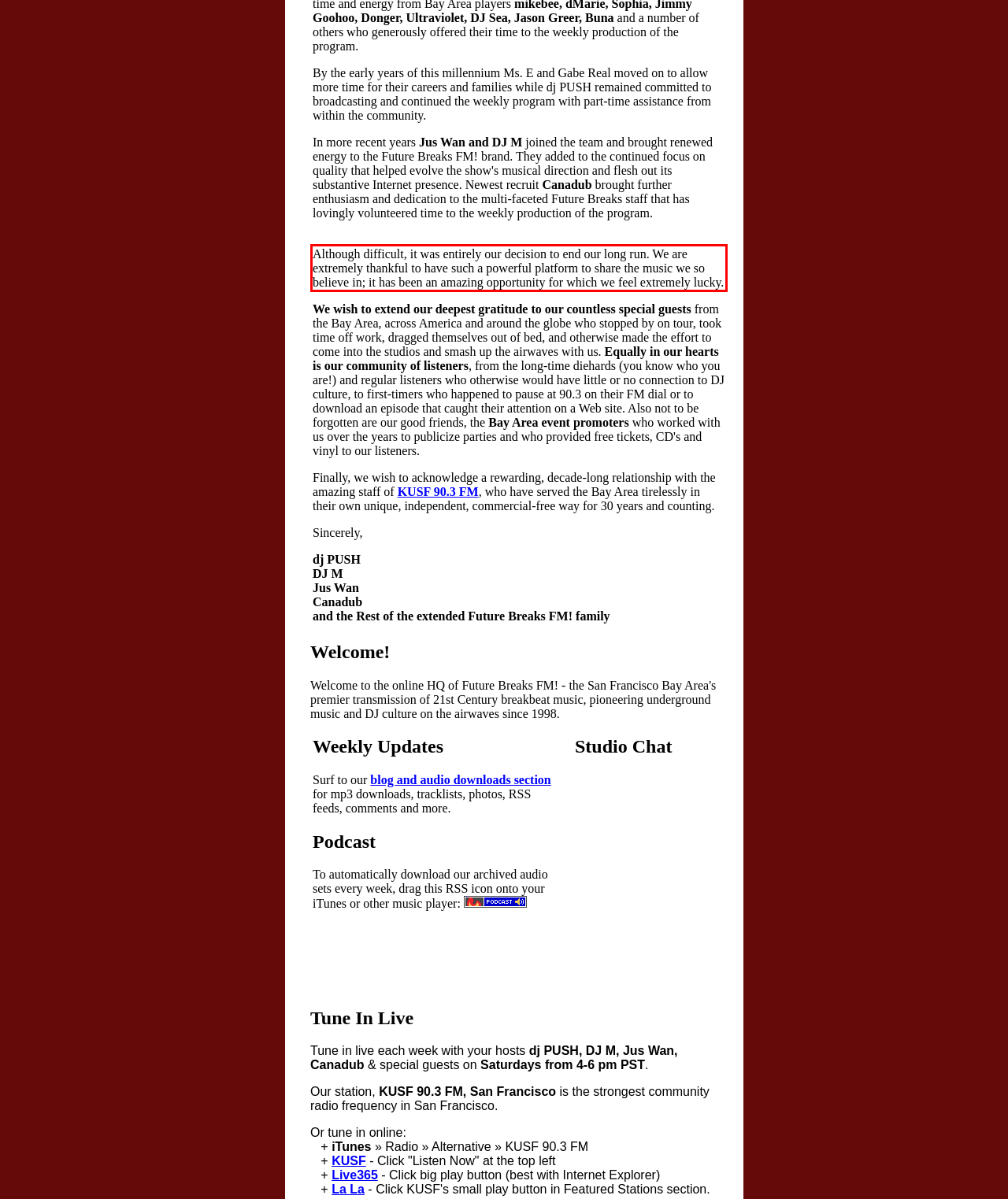In the screenshot of the webpage, find the red bounding box and perform OCR to obtain the text content restricted within this red bounding box.

Although difficult, it was entirely our decision to end our long run. We are extremely thankful to have such a powerful platform to share the music we so believe in; it has been an amazing opportunity for which we feel extremely lucky.